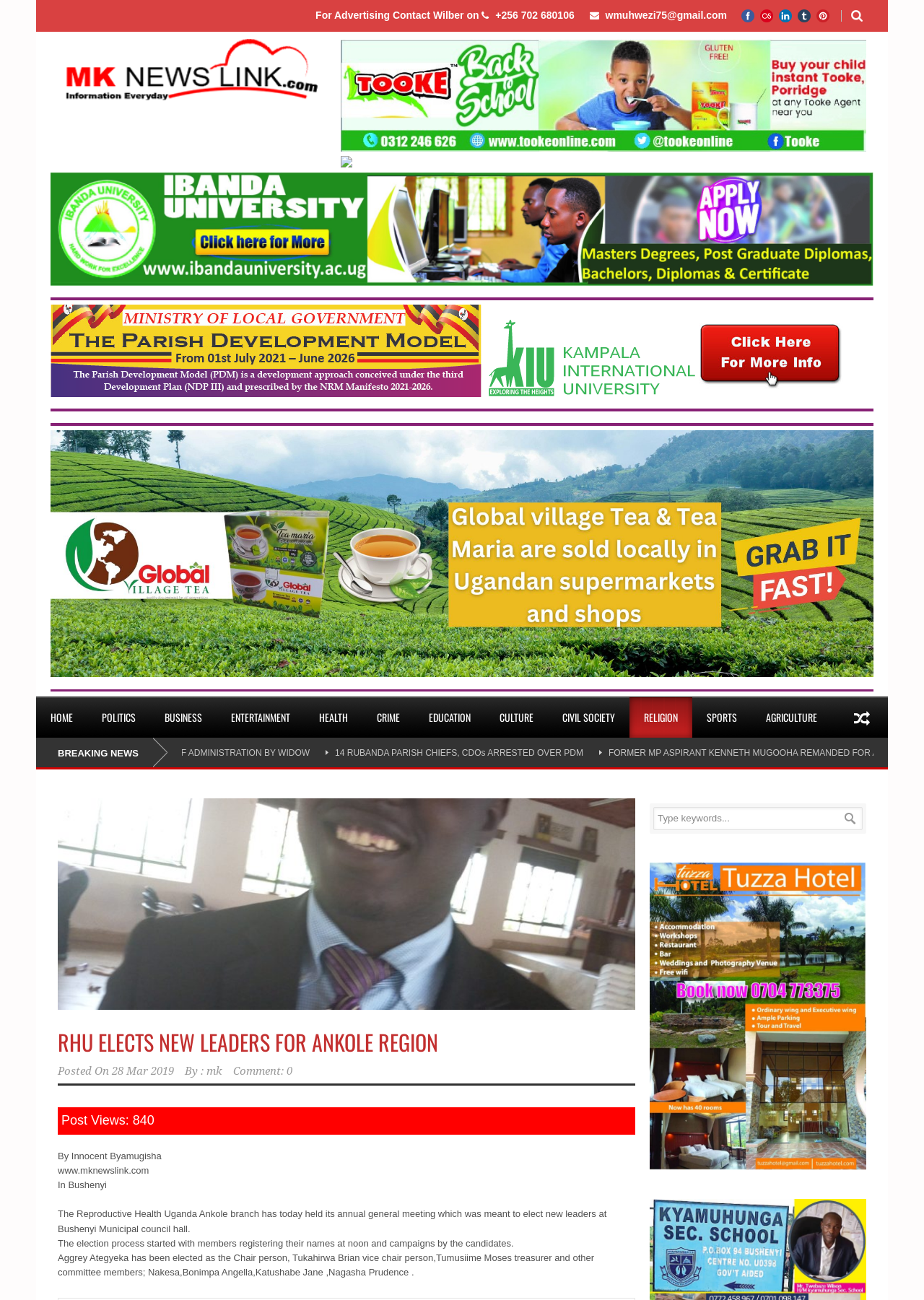Extract the main heading text from the webpage.

RHU ELECTS NEW LEADERS FOR ANKOLE REGION